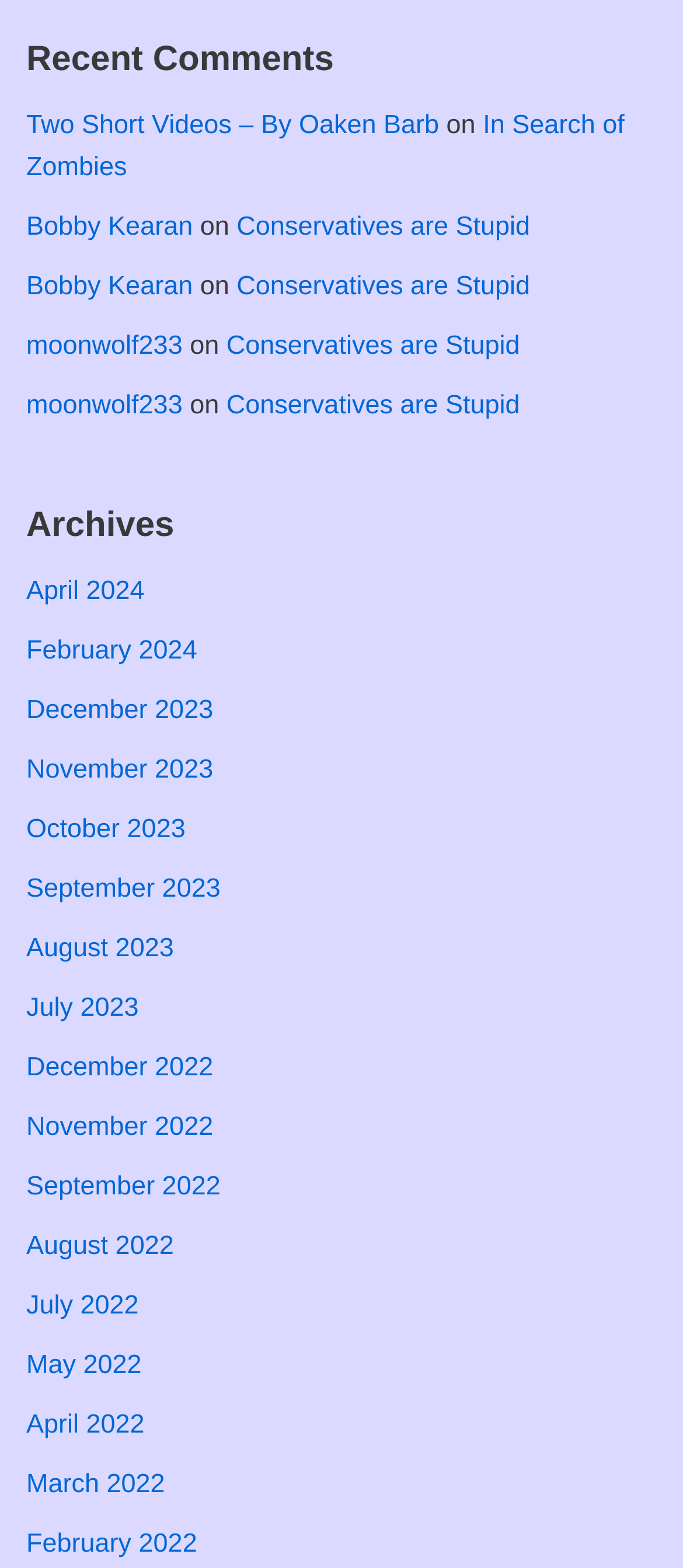Find the bounding box coordinates for the area that must be clicked to perform this action: "read post 'In Search of Zombies'".

[0.038, 0.07, 0.914, 0.116]